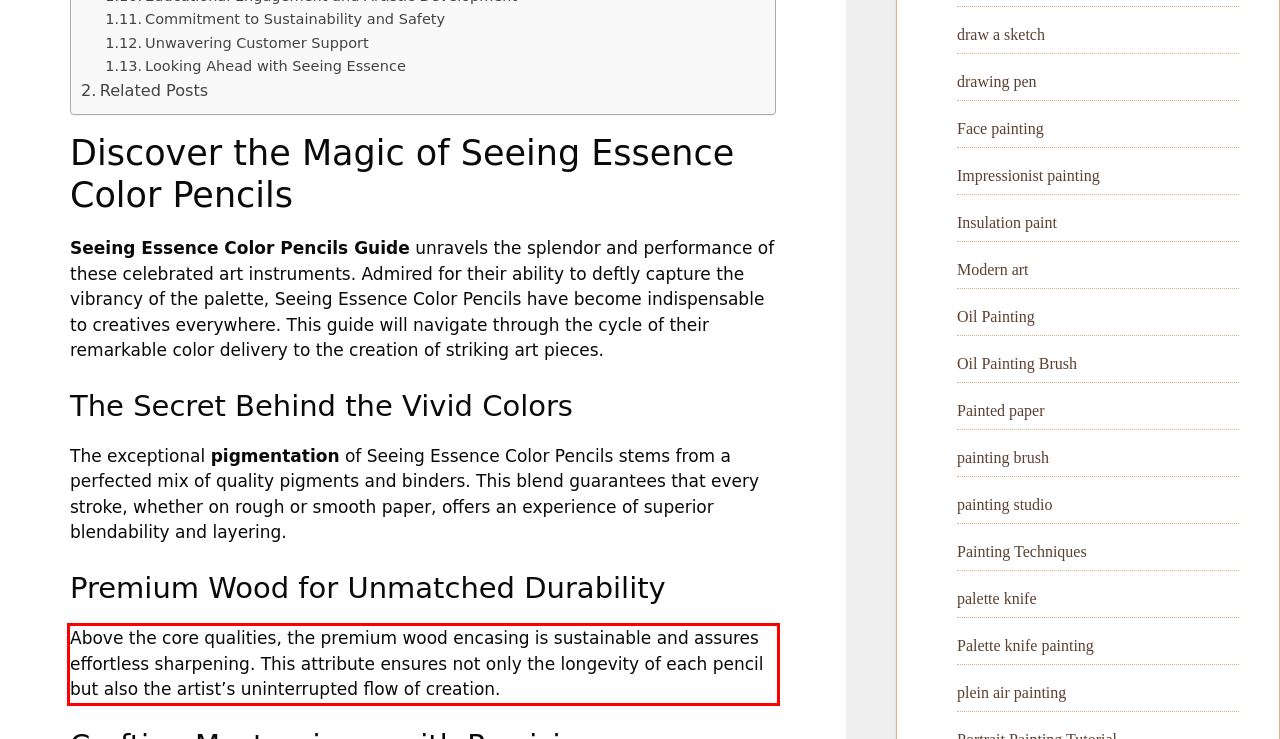Review the screenshot of the webpage and recognize the text inside the red rectangle bounding box. Provide the extracted text content.

Above the core qualities, the premium wood encasing is sustainable and assures effortless sharpening. This attribute ensures not only the longevity of each pencil but also the artist’s uninterrupted flow of creation.